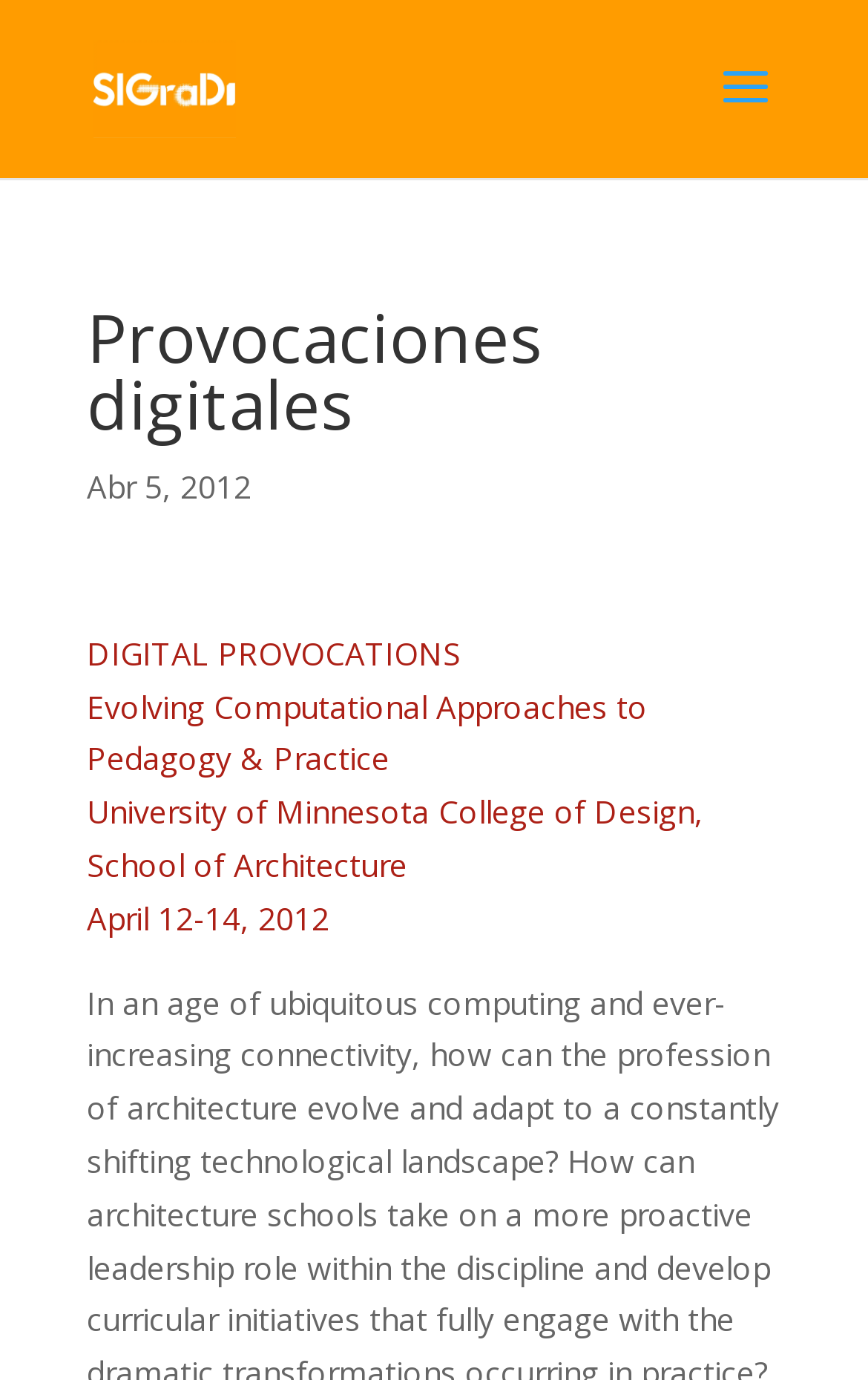Respond to the question below with a single word or phrase:
What is the field of study related to the event?

Architecture